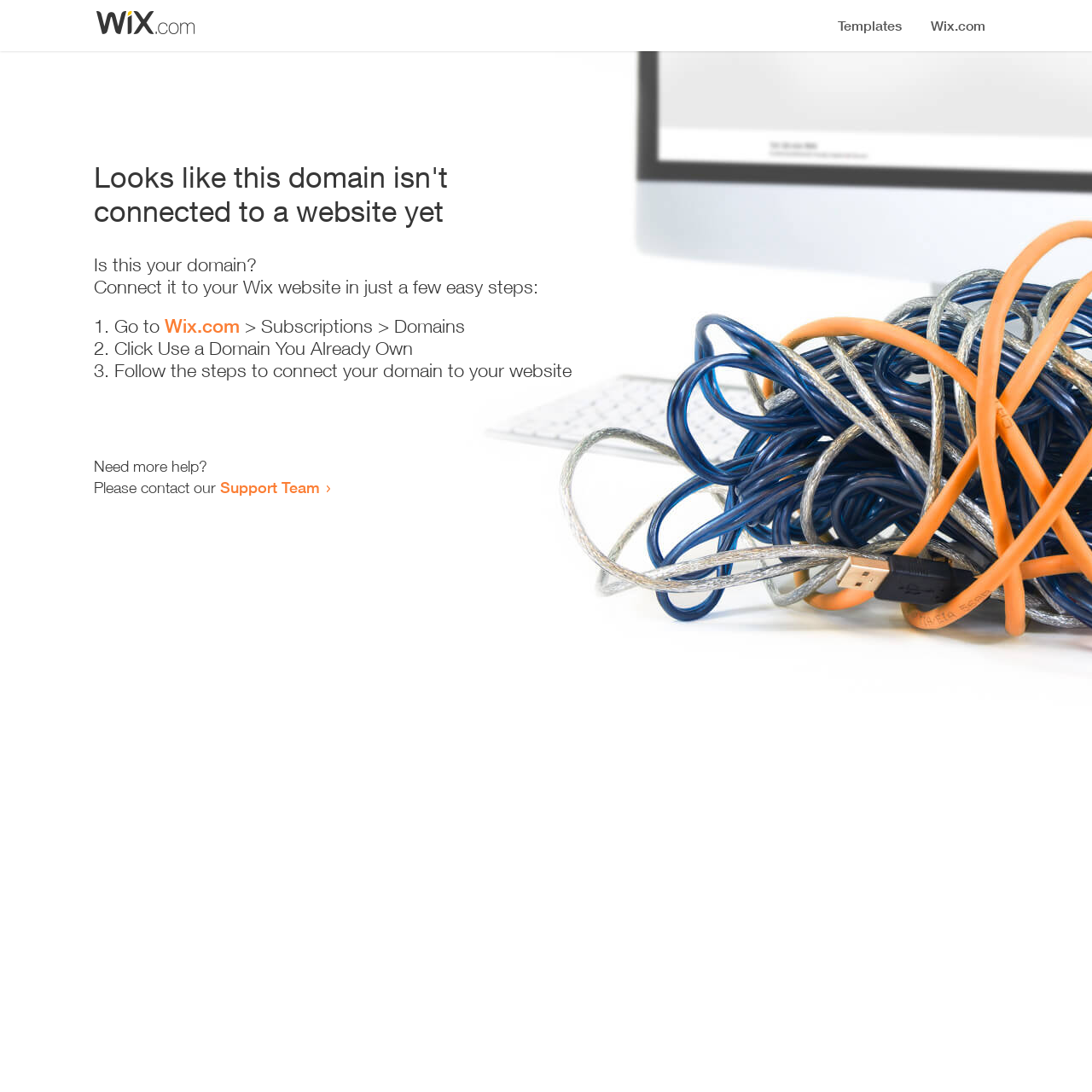What should the user do if they need more help?
Ensure your answer is thorough and detailed.

The webpage provides a message 'Need more help?' and suggests contacting the 'Support Team' for assistance.